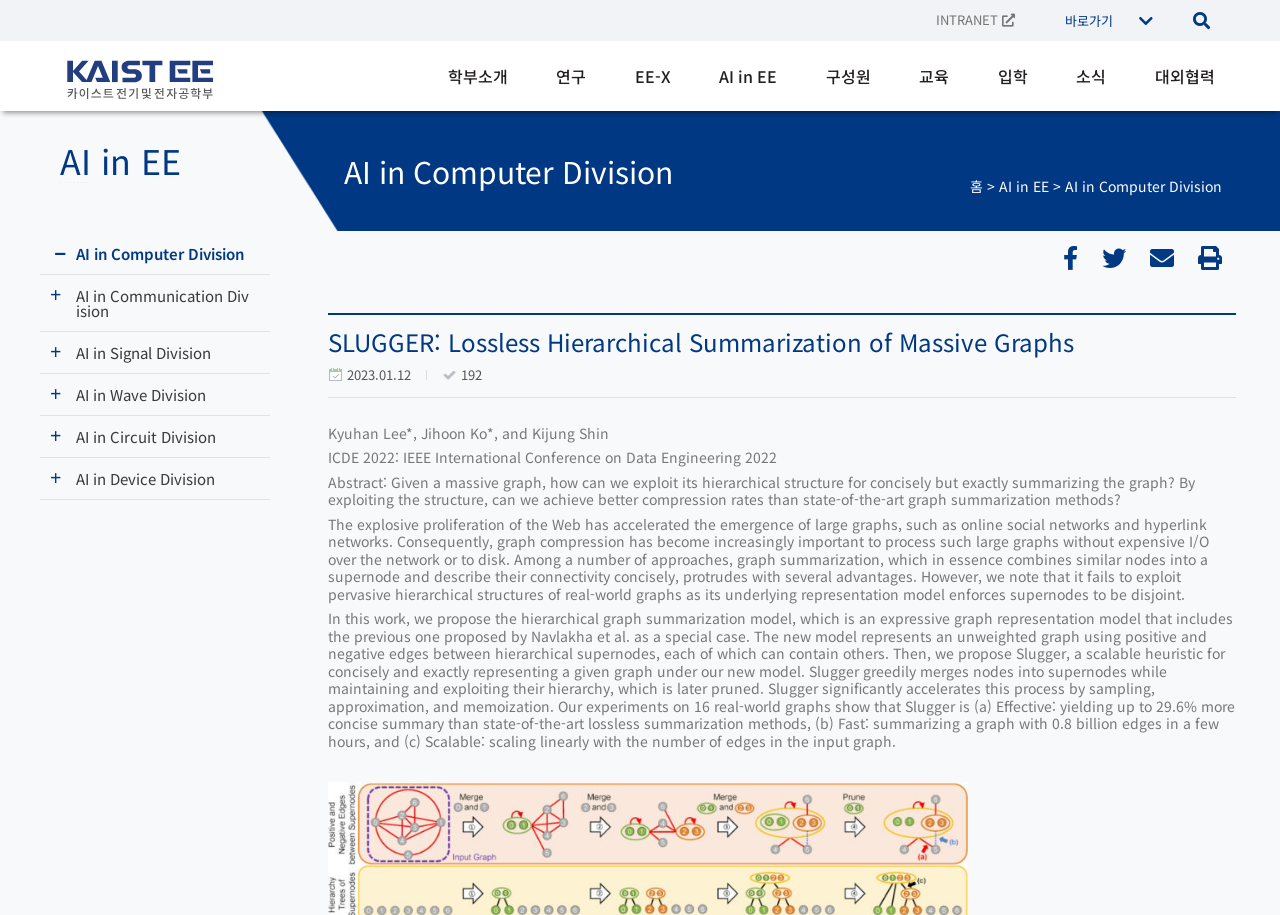Give a short answer using one word or phrase for the question:
What is the main topic of the research paper?

Graph summarization